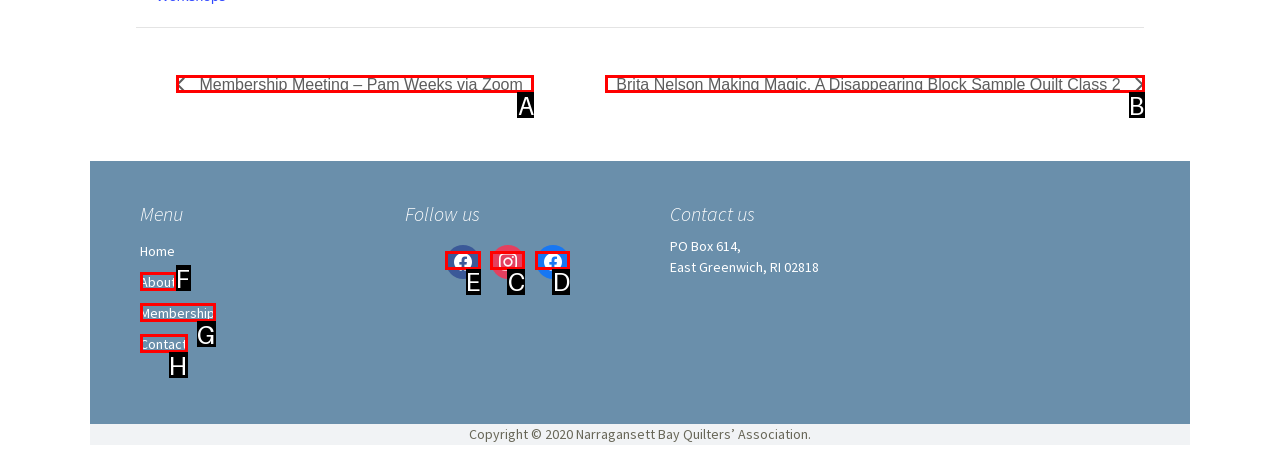Select the HTML element to finish the task: Follow us on Facebook Reply with the letter of the correct option.

E